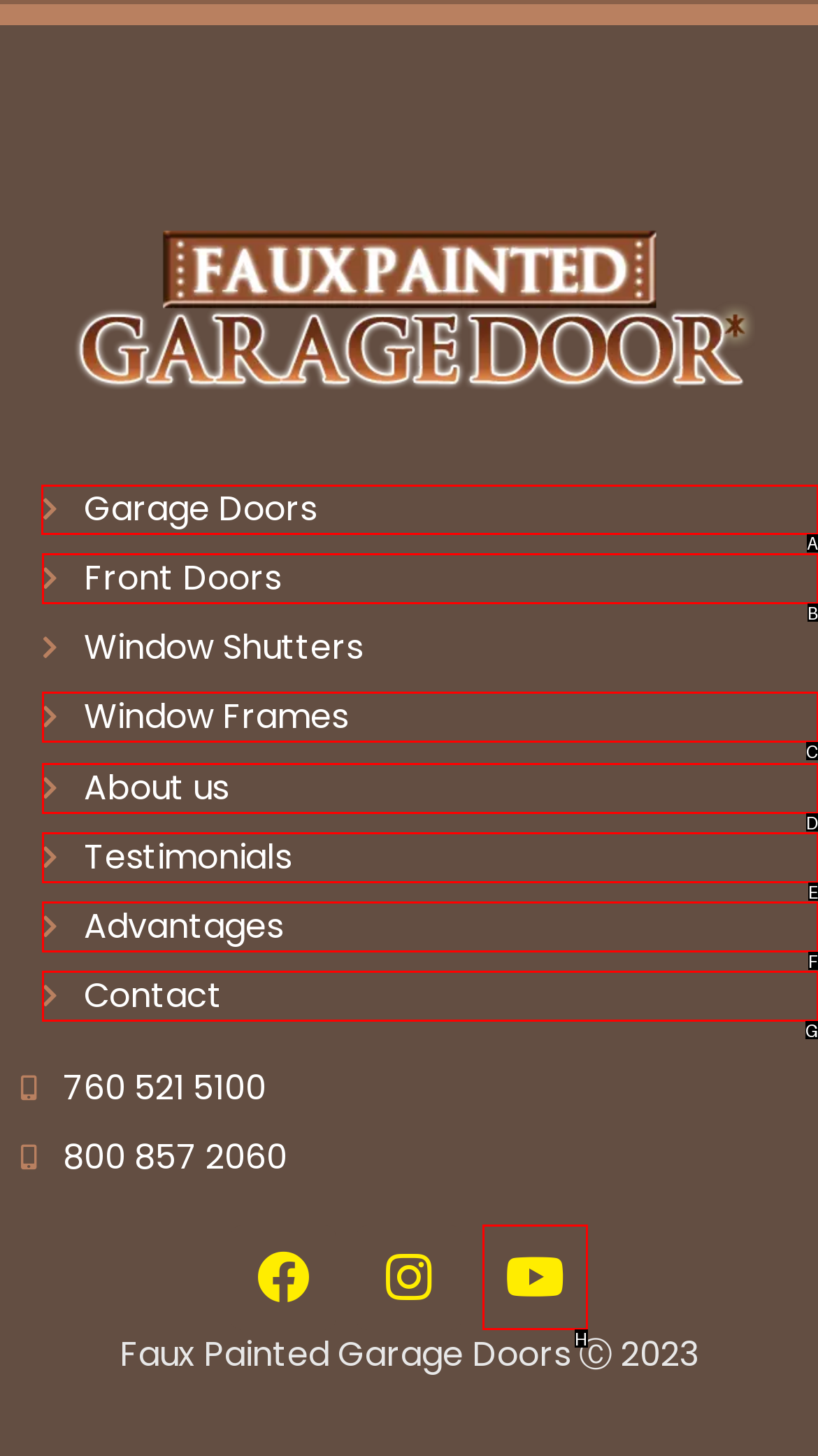Select the letter of the element you need to click to complete this task: Click on Garage Doors
Answer using the letter from the specified choices.

A